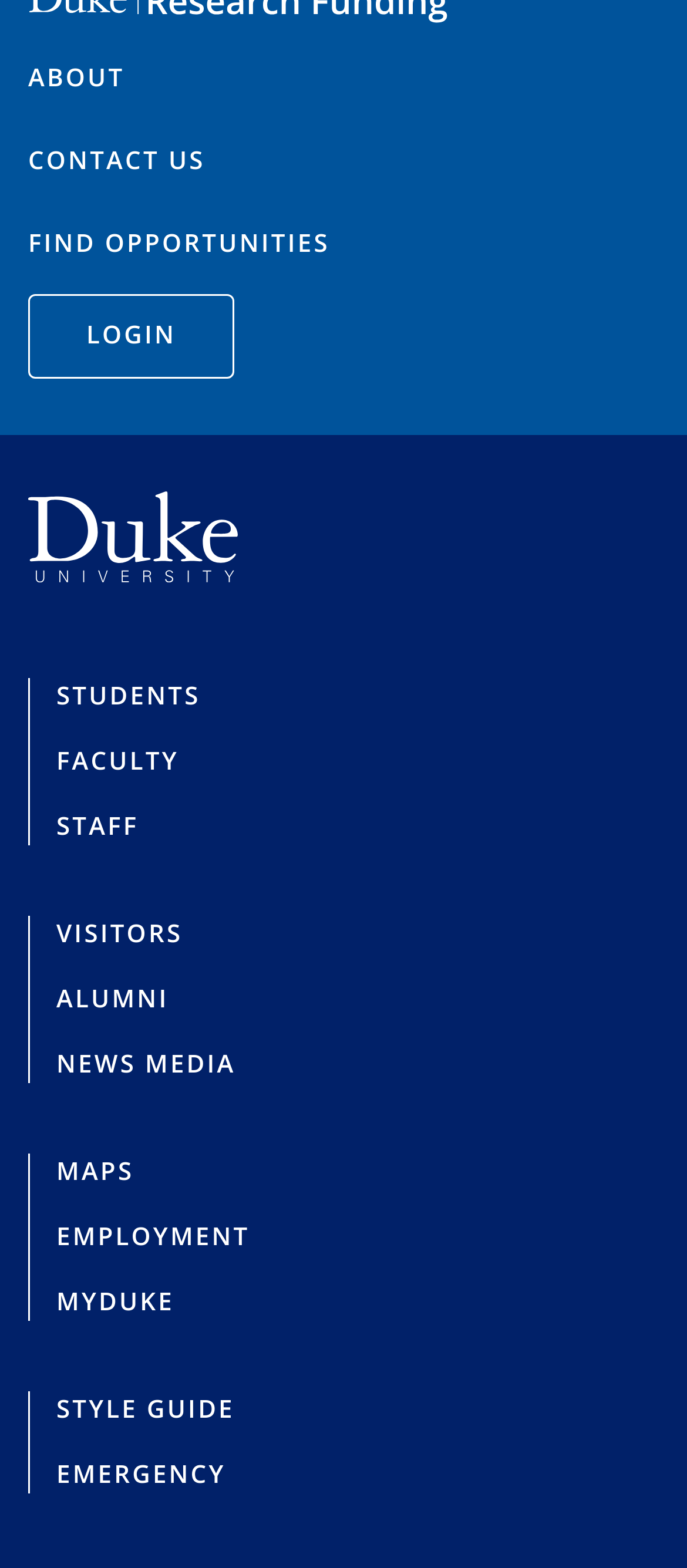Find the bounding box coordinates of the area that needs to be clicked in order to achieve the following instruction: "login to the system". The coordinates should be specified as four float numbers between 0 and 1, i.e., [left, top, right, bottom].

[0.041, 0.188, 0.341, 0.241]